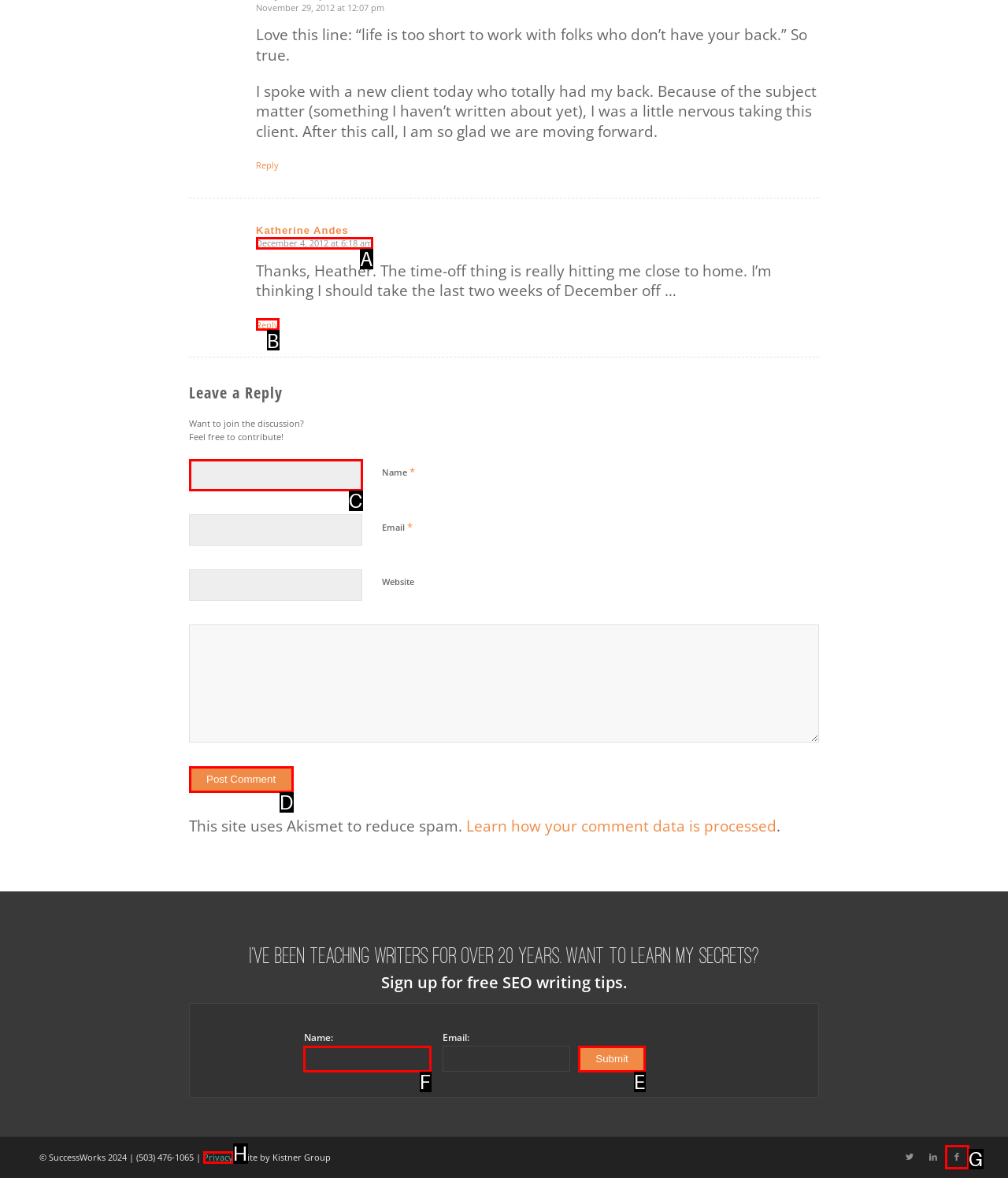Decide which letter you need to select to fulfill the task: Submit
Answer with the letter that matches the correct option directly.

E